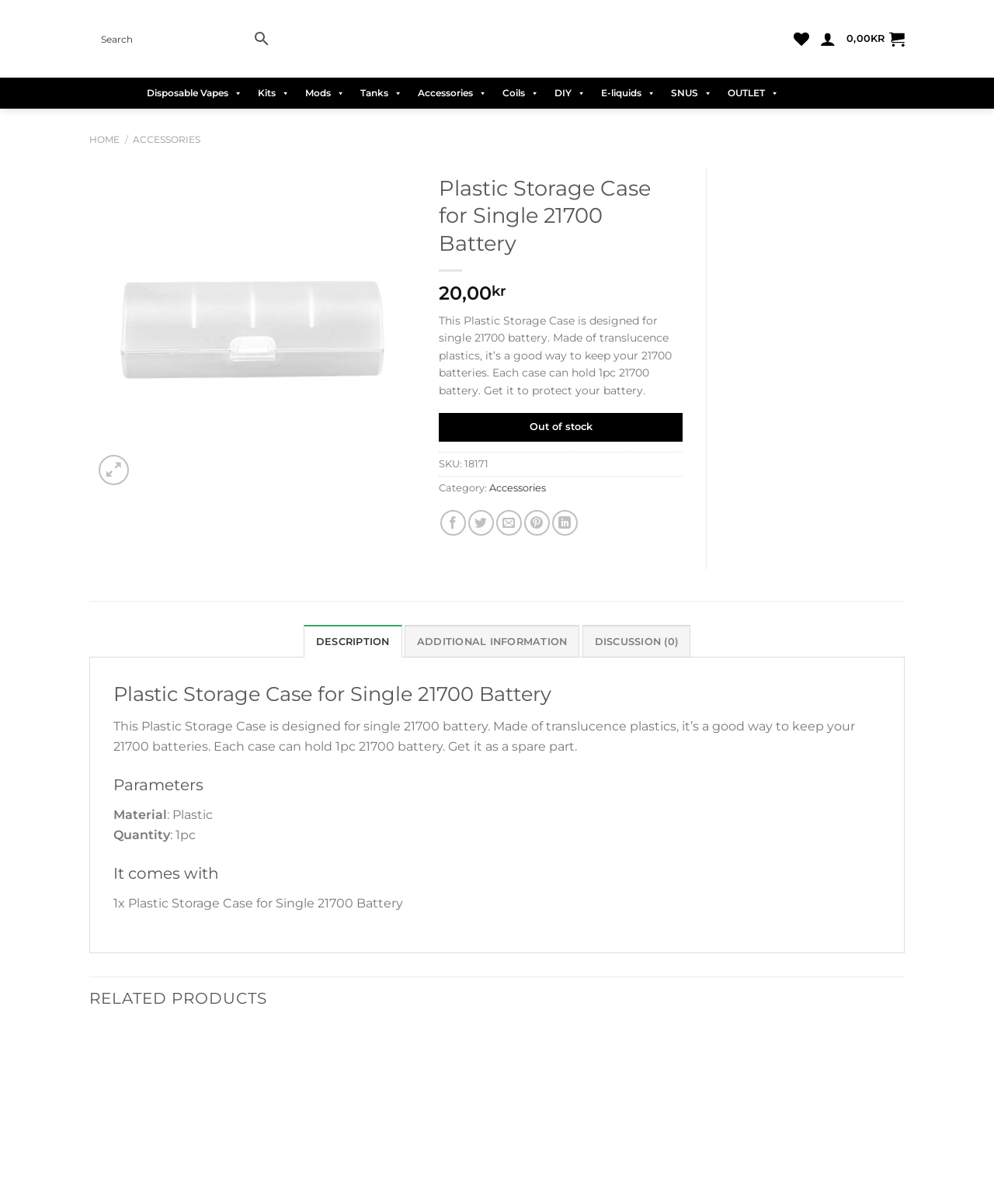Detail the webpage's structure and highlights in your description.

This webpage is an e-commerce product page for a "Plastic Storage Case for Single 21700 Battery" on the iSmokeKing.se website. At the top, there is a logo and a search bar, followed by a navigation menu with links to various categories such as "Disposable Vapes", "Kits", "Mods", and more.

Below the navigation menu, there is a product description section that displays the product name, price, and a brief description of the product. The product image is located to the left of this section. There are also social media sharing links and a "Wishlist" button.

The product description section is followed by a tab list with three tabs: "DESCRIPTION", "ADDITIONAL INFORMATION", and "DISCUSSION (0)". The "DESCRIPTION" tab is selected by default and displays a detailed product description, including parameters and what is included with the product.

Further down the page, there is a "RELATED PRODUCTS" section that displays four related products with their own images, names, and "Wishlist" buttons.

At the very bottom of the page, there is a "Go to top" link that allows users to quickly scroll back to the top of the page.